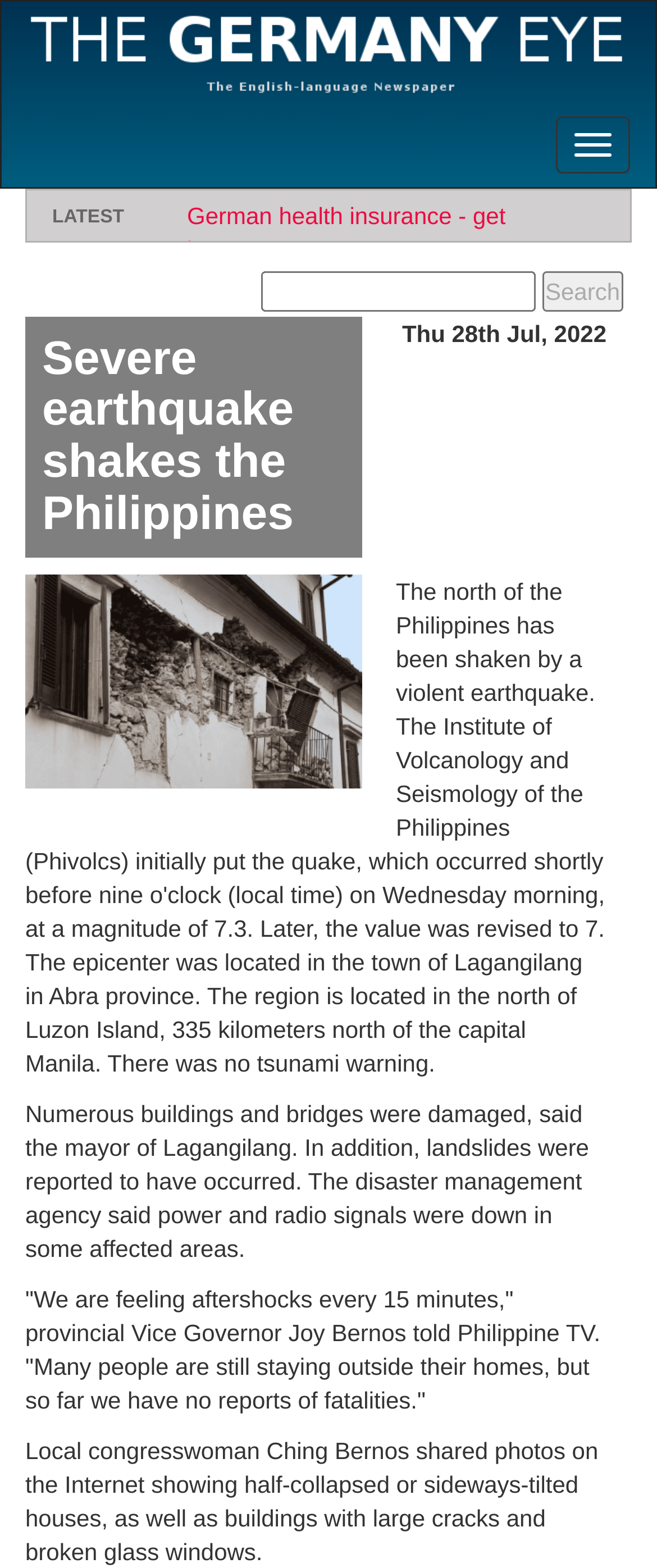Construct a comprehensive description capturing every detail on the webpage.

The webpage is about a severe earthquake that shook the Philippines. At the top left, there is a link to "The Germany Eye" accompanied by an image with the same name. Next to it, on the right, is a button to toggle navigation. Below these elements, there is a complementary section that contains a layout table with the text "LATEST" on the left. 

On the same level, there is a search bar with a textbox and a "Search" button on the right. Below the search bar, the main content of the webpage begins with a heading that repeats the title "Severe earthquake shakes the Philippines". 

Underneath the heading, there is a date "Thu 28th Jul, 2022" and an image credited to Angelo Giordano. The main article starts below the image, describing the damage caused by the earthquake, including damaged buildings and bridges, landslides, and power outages. 

The article continues with quotes from the provincial Vice Governor Joy Bernos and local congresswoman Ching Bernos, who shared photos of the destruction on the Internet. The quotes and descriptions of the damage are arranged in a vertical sequence, taking up most of the webpage.